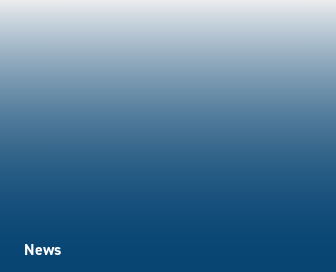What is the section title where the graphic is situated?
Please give a well-detailed answer to the question.

The graphic forms part of an update on recent developments related to research ethics, situated within a section titled 'News'.